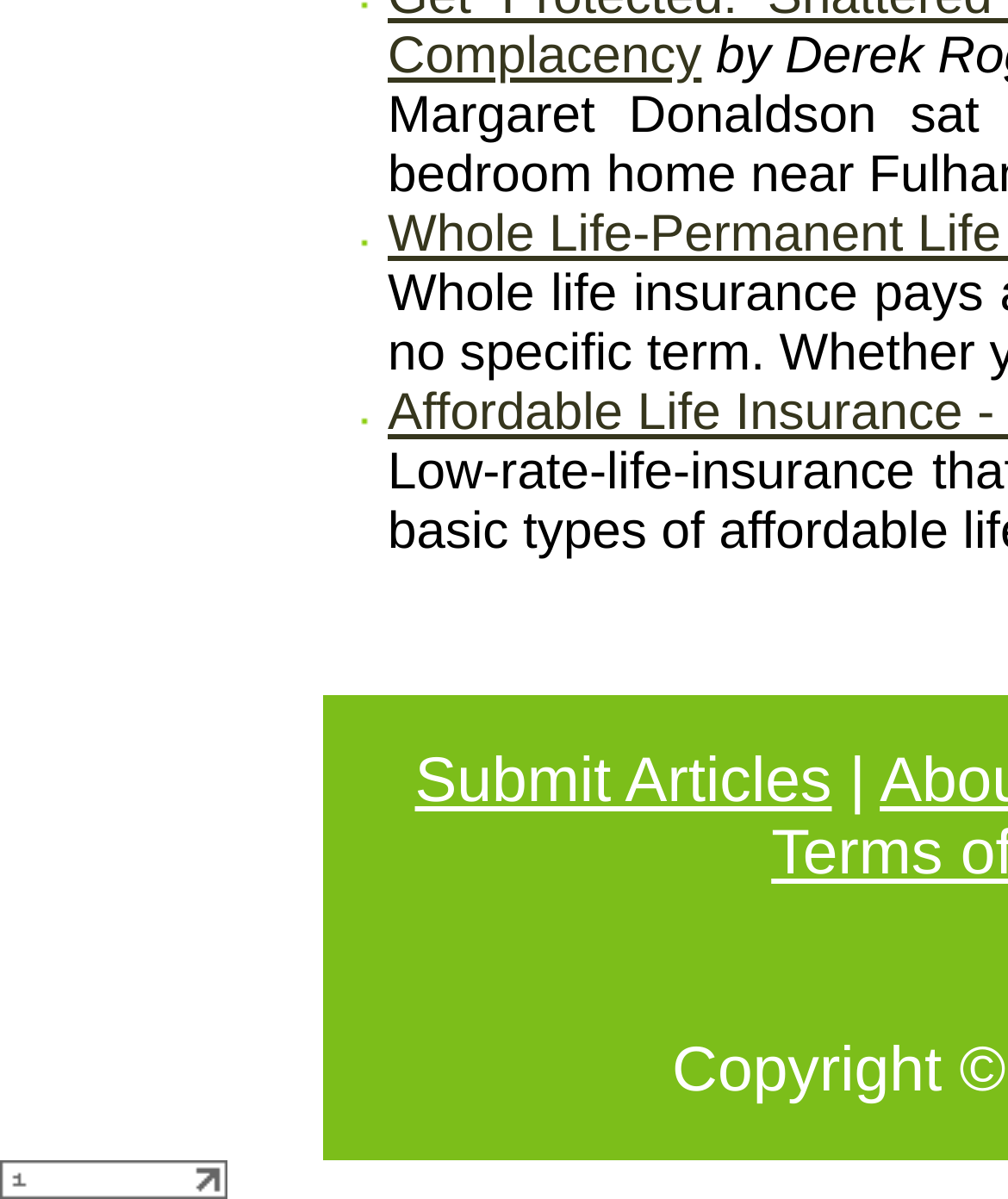Please provide the bounding box coordinates for the UI element as described: "aria-label="Open search bar" title="Search"". The coordinates must be four floats between 0 and 1, represented as [left, top, right, bottom].

None